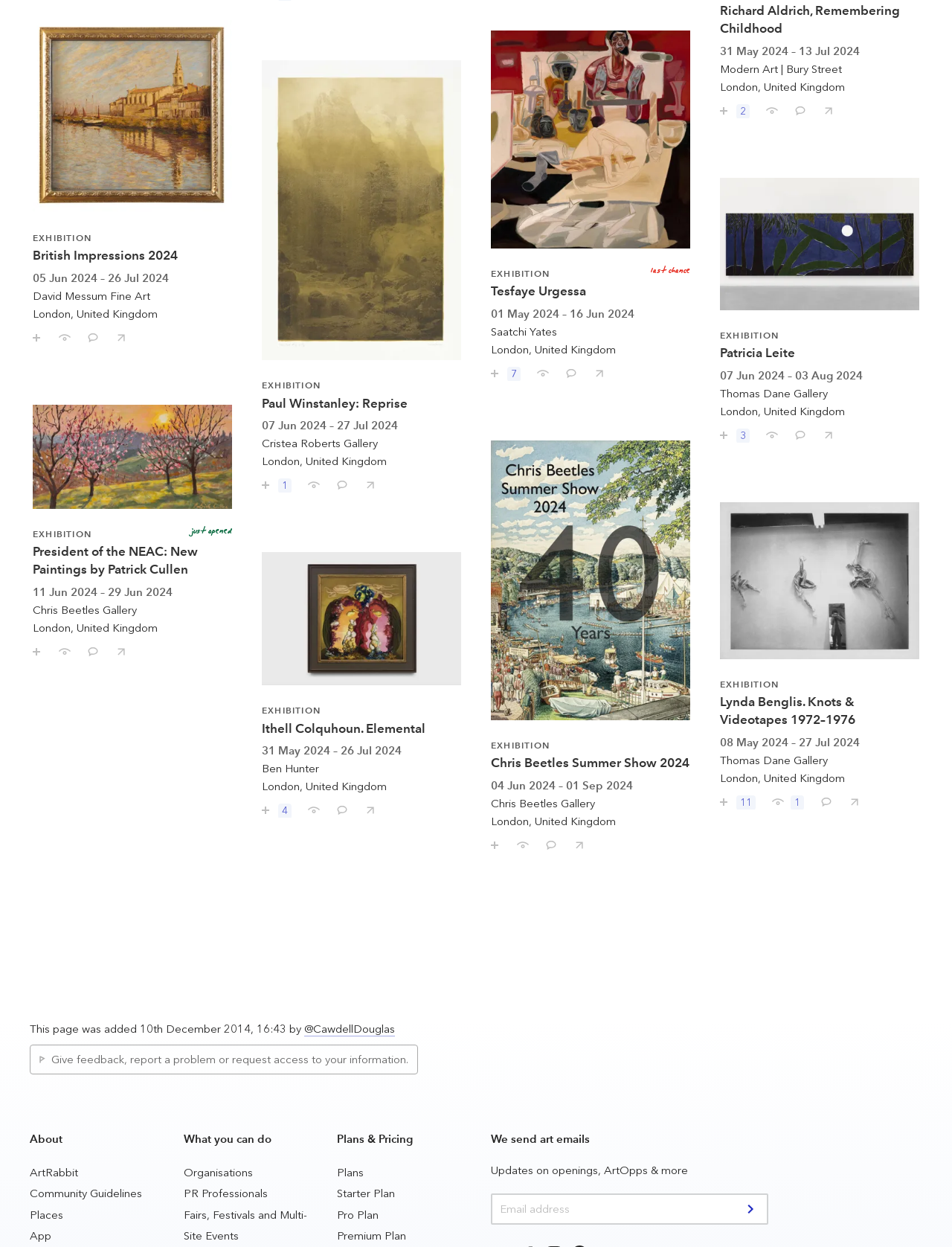Please identify the coordinates of the bounding box for the clickable region that will accomplish this instruction: "Give feedback, report a problem or request access to your information".

[0.041, 0.844, 0.429, 0.856]